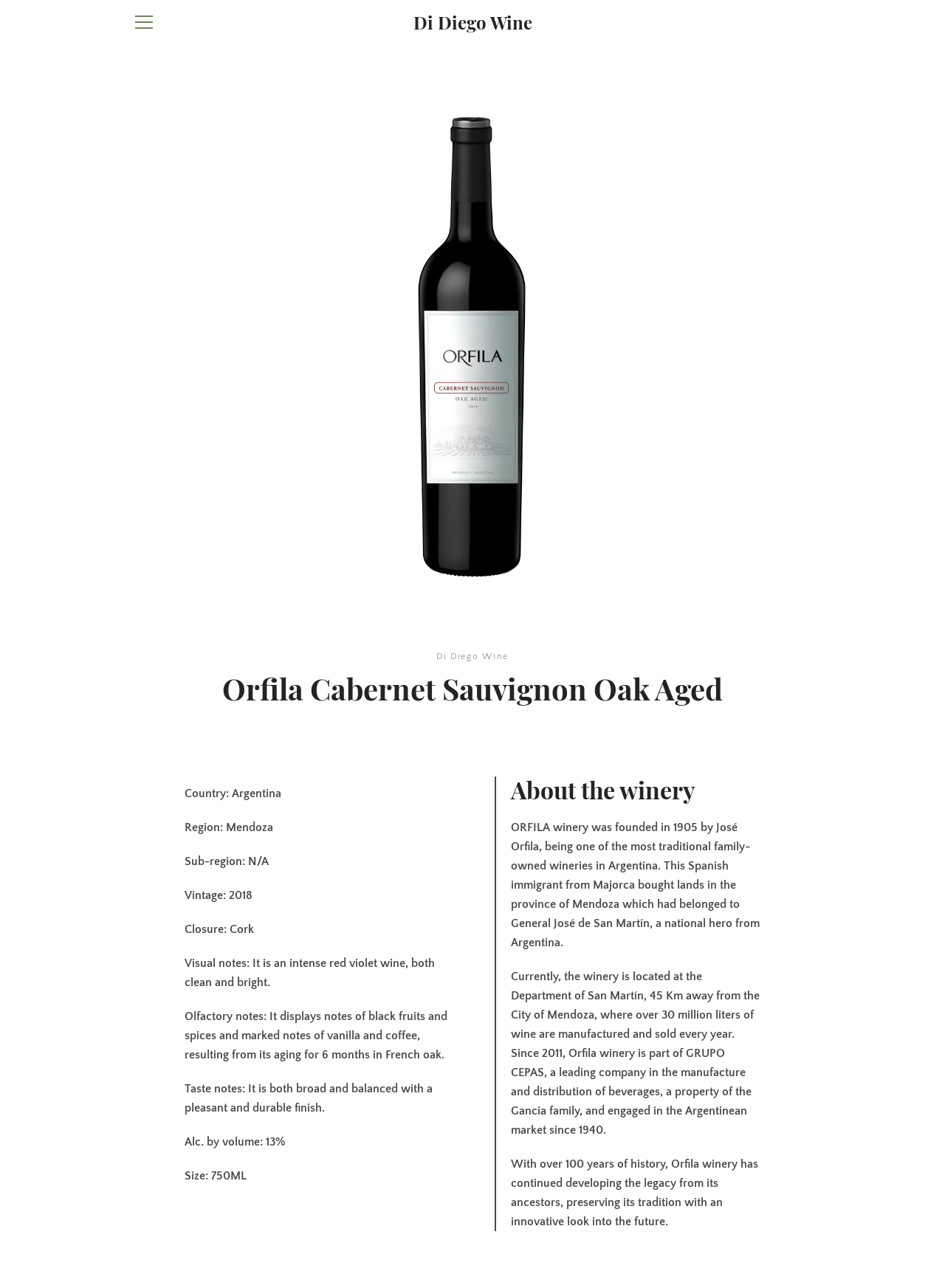Kindly determine the bounding box coordinates of the area that needs to be clicked to fulfill this instruction: "Click the MENU button".

[0.133, 0.003, 0.172, 0.032]